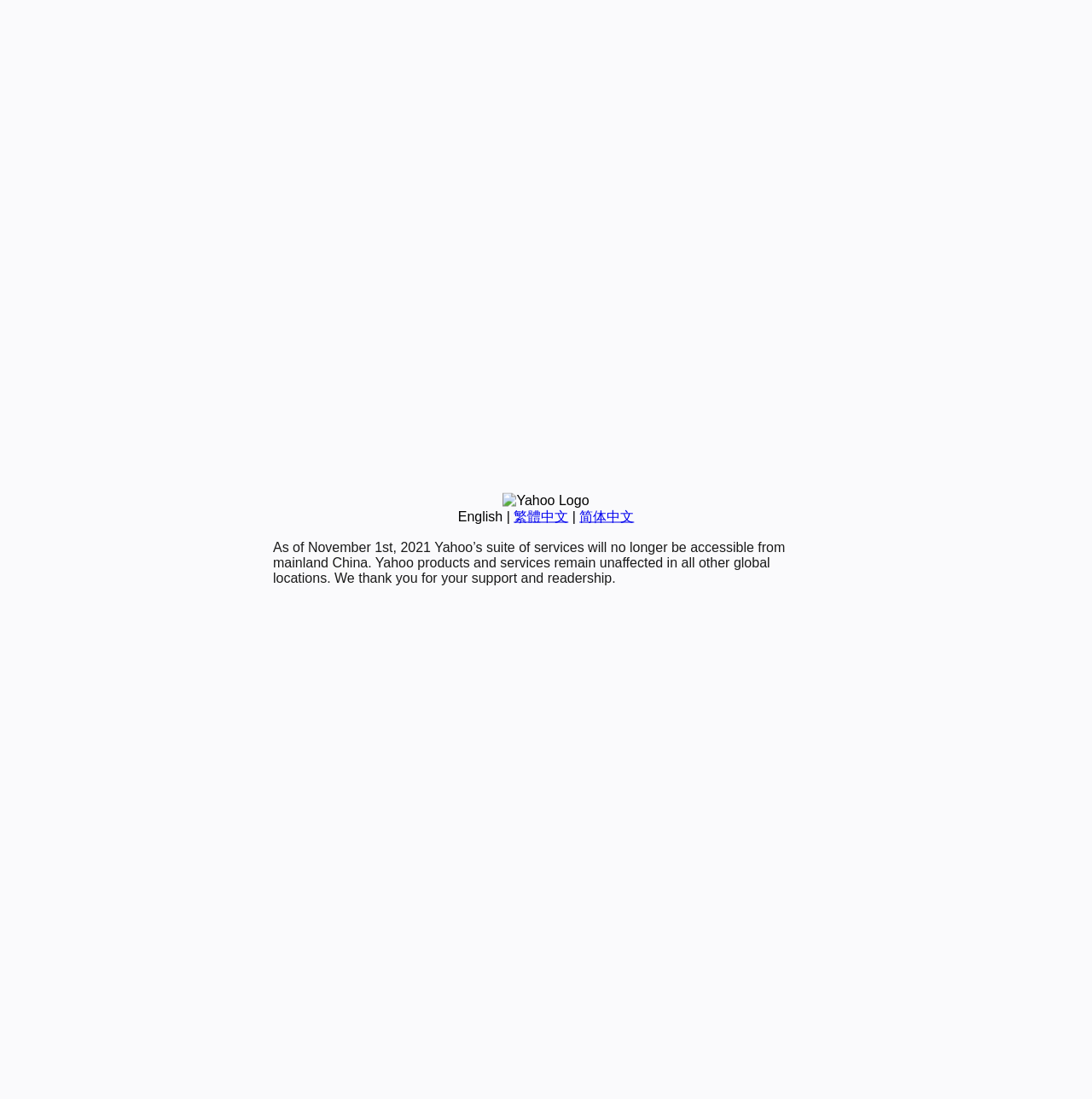Can you find the bounding box coordinates for the UI element given this description: "繁體中文"? Provide the coordinates as four float numbers between 0 and 1: [left, top, right, bottom].

[0.47, 0.463, 0.52, 0.476]